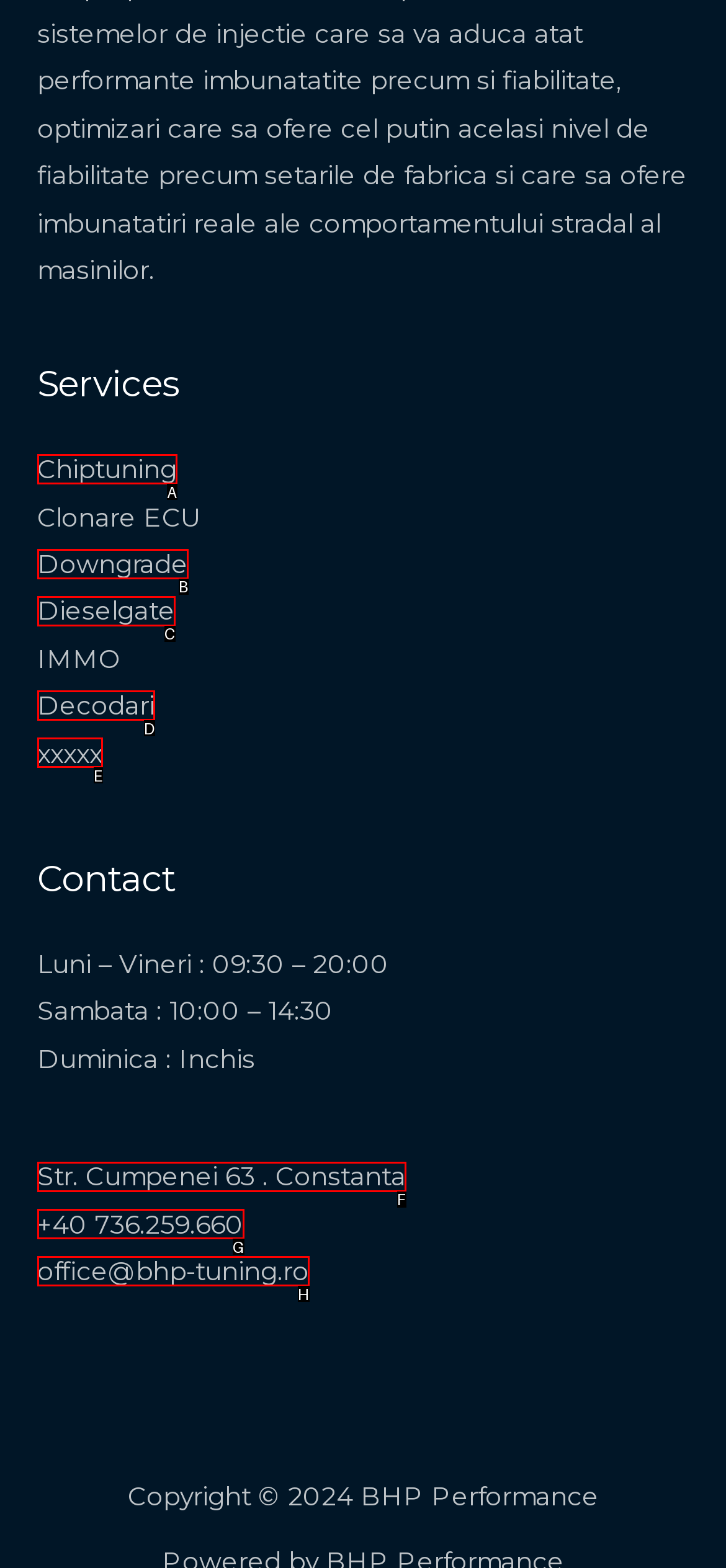Select the HTML element that corresponds to the description: Str. Cumpenei 63 . Constanta
Reply with the letter of the correct option from the given choices.

F